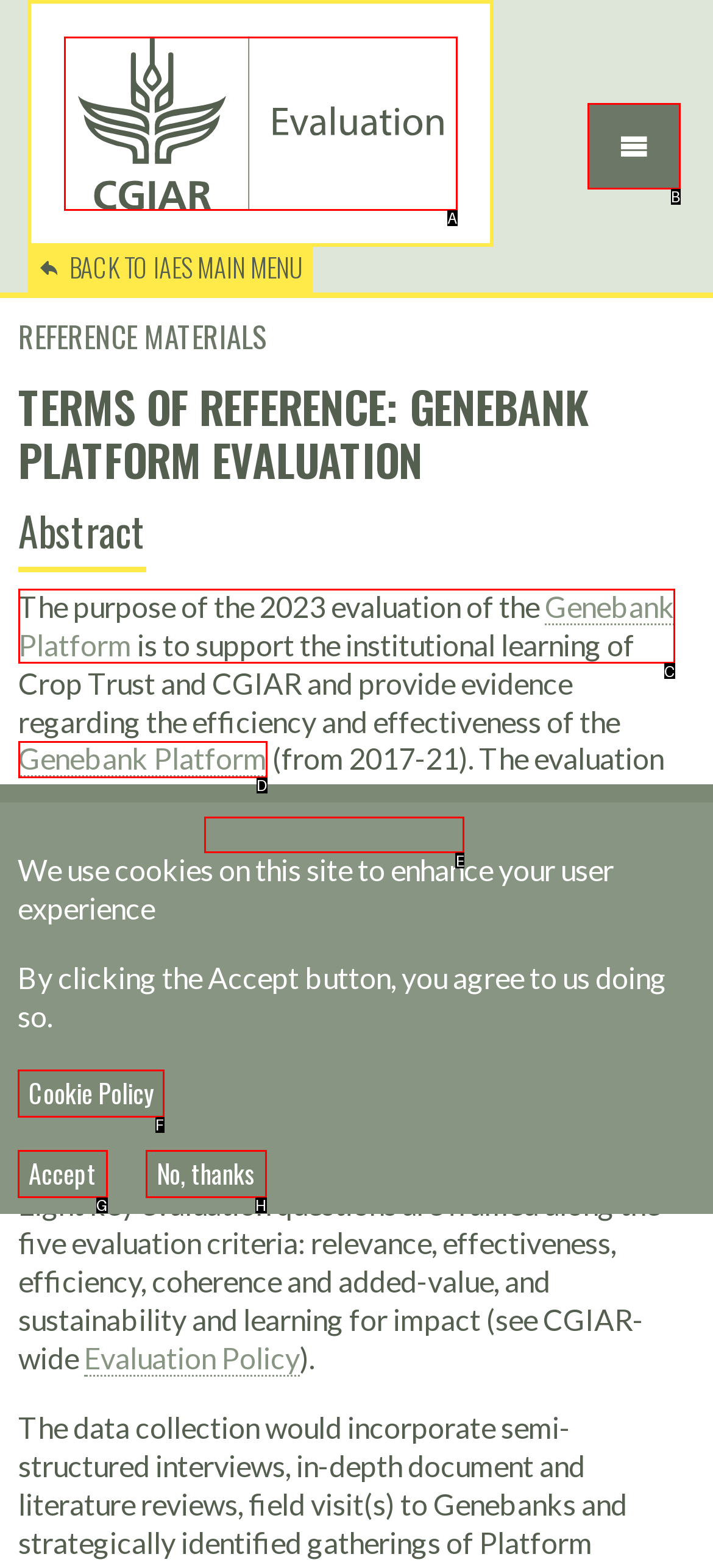Please indicate which option's letter corresponds to the task: Click the Genebanks Initiative link by examining the highlighted elements in the screenshot.

E